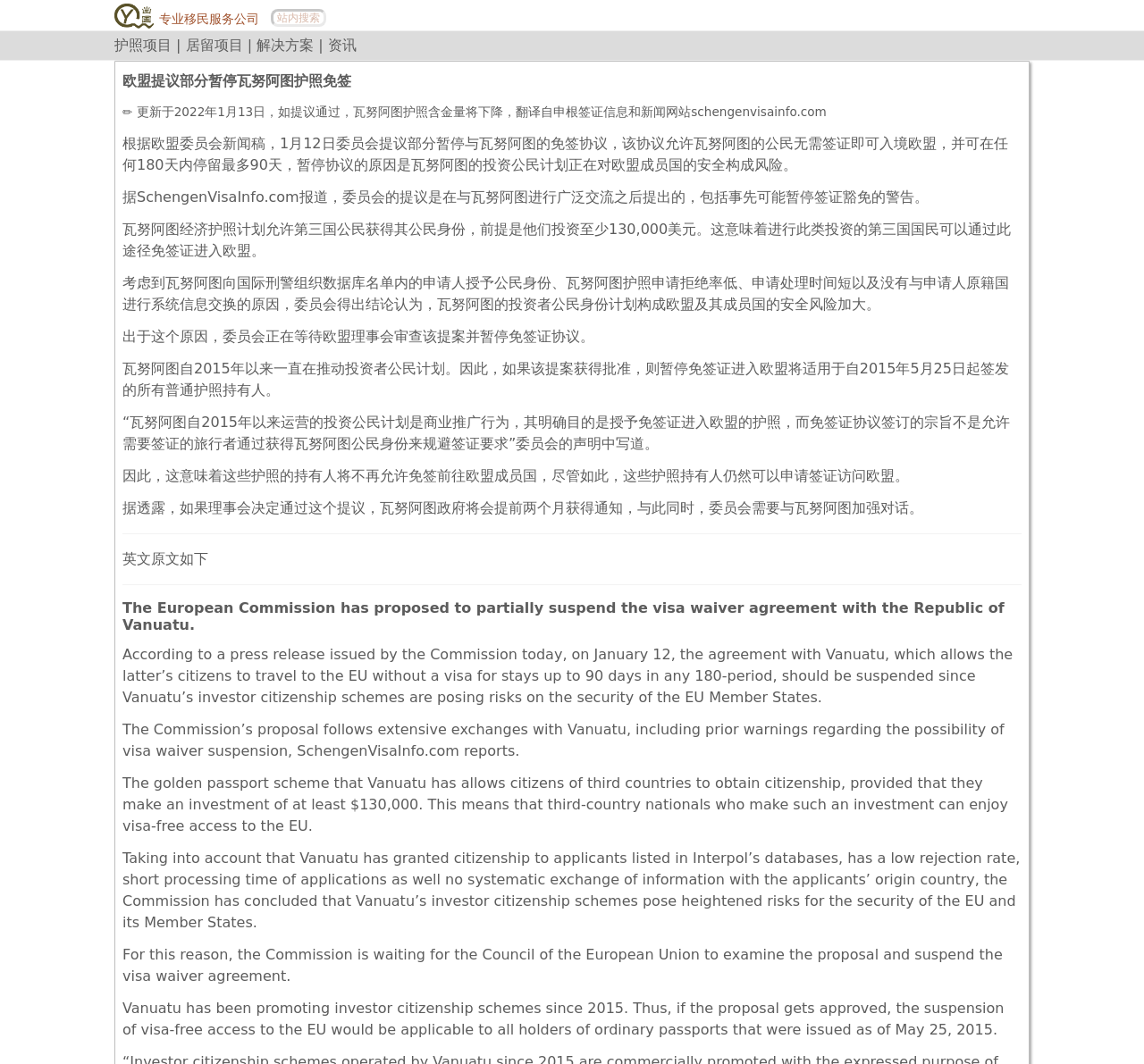Generate a comprehensive description of the contents of the webpage.

This webpage appears to be a news article discussing the European Commission's proposal to partially suspend the visa waiver agreement with Vanuatu. At the top of the page, there is a row of links, including a logo, a link to a professional immigration service company, a site search function, and links to various sections of the website, such as "护照项目" (Passport Project) and "解决方案" (Solutions).

Below the links, there is a heading that reads "欧盟提议部分暂停瓦努阿图护照免签" (EU Proposes Partial Suspension of Vanuatu's Visa-Free Access). This is followed by a series of paragraphs that provide more information about the proposal.

The article explains that the European Commission has proposed to suspend the visa waiver agreement with Vanuatu due to concerns about the country's investor citizenship schemes, which allow third-country nationals to obtain citizenship in exchange for an investment of at least $130,000. This, in turn, allows them to enjoy visa-free access to the EU.

The article cites various reasons for the Commission's concerns, including Vanuatu's granting of citizenship to applicants listed in Interpol's databases, its low rejection rate, and short processing time of applications, as well as the lack of systematic exchange of information with the applicants' origin country.

The article also mentions that the Commission's proposal follows extensive exchanges with Vanuatu, including prior warnings regarding the possibility of visa waiver suspension. If the proposal is approved, the suspension of visa-free access to the EU would be applicable to all holders of ordinary passports issued as of May 25, 2015.

The article is divided into two sections, with a horizontal separator in between. The second section appears to be a translation of the article into English, with a heading that reads "The European Commission has proposed to partially suspend the visa waiver agreement with the Republic of Vanuatu." The content of the second section is similar to the first section, but in English.

There is an image at the top of the page, but it does not have a descriptive text.